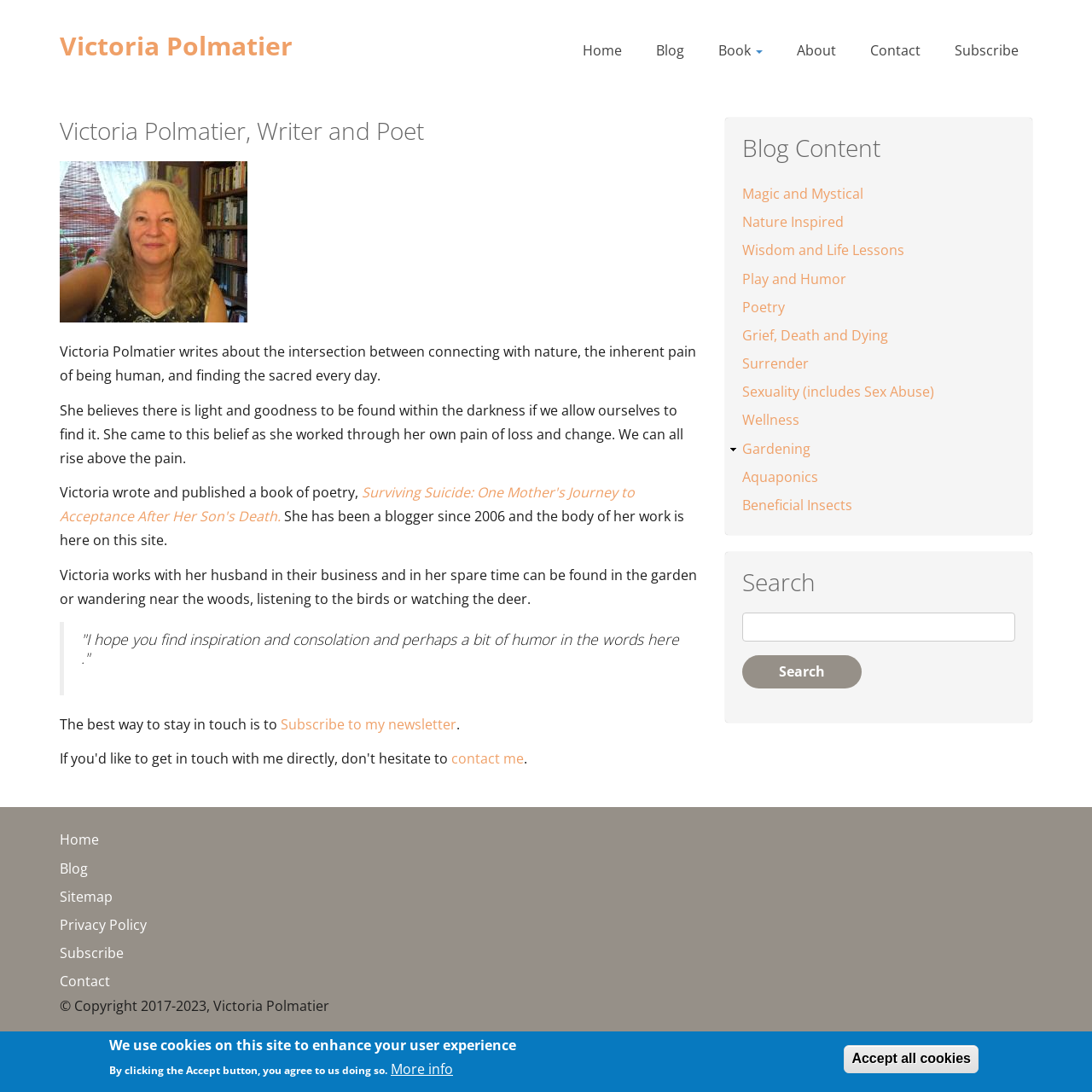Identify the bounding box coordinates for the element that needs to be clicked to fulfill this instruction: "Read the blog post about 'Surviving Suicide'". Provide the coordinates in the format of four float numbers between 0 and 1: [left, top, right, bottom].

[0.055, 0.442, 0.581, 0.482]